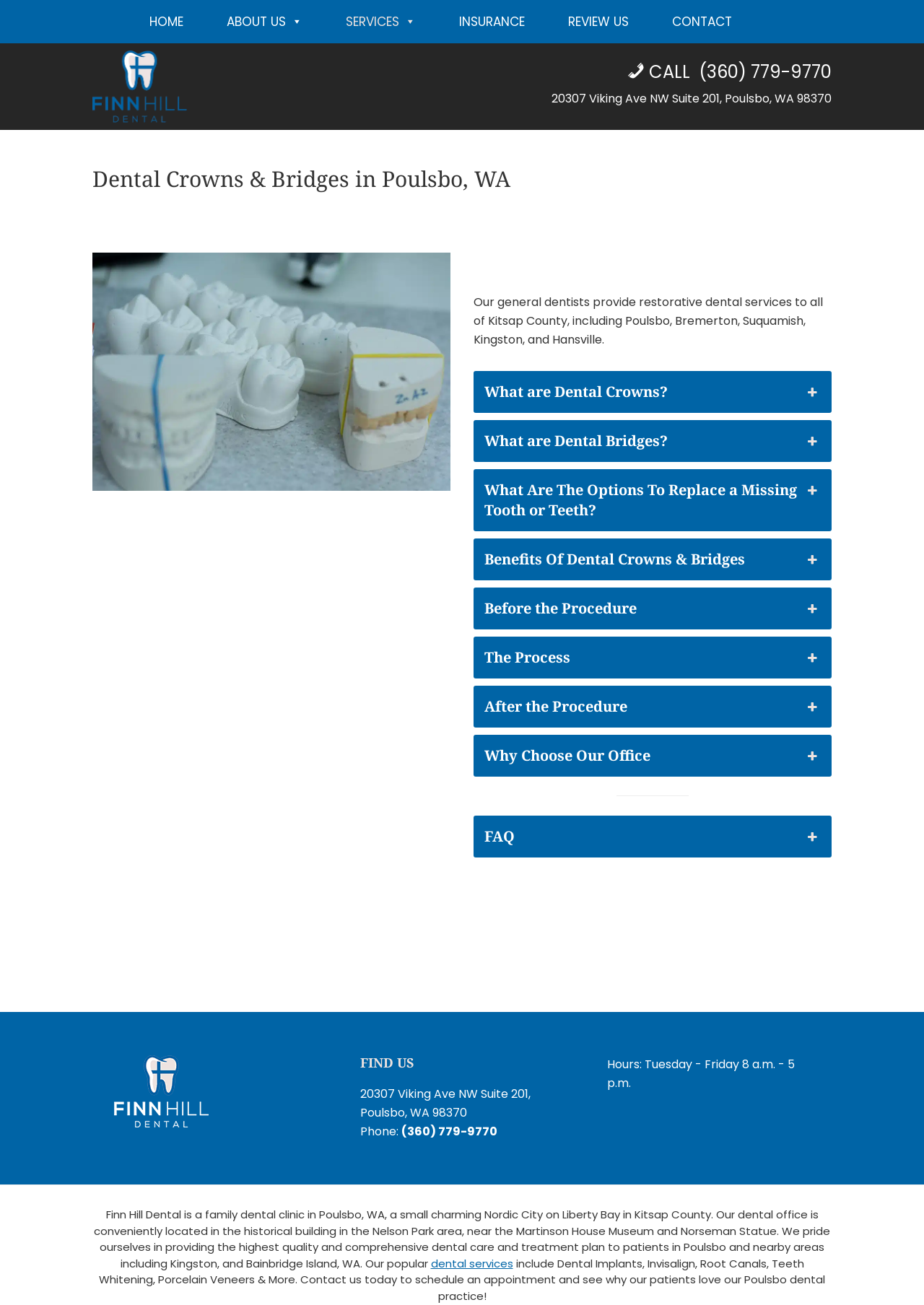What are the types of dental crowns and bridges discussed on the webpage?
Analyze the screenshot and provide a detailed answer to the question.

The webpage discusses Dental Crowns and Bridges, which is mentioned in the headings and subheadings throughout the webpage, including 'What are Dental Crowns?', 'What are Dental Bridges?', and 'Benefits Of Dental Crowns & Bridges'.